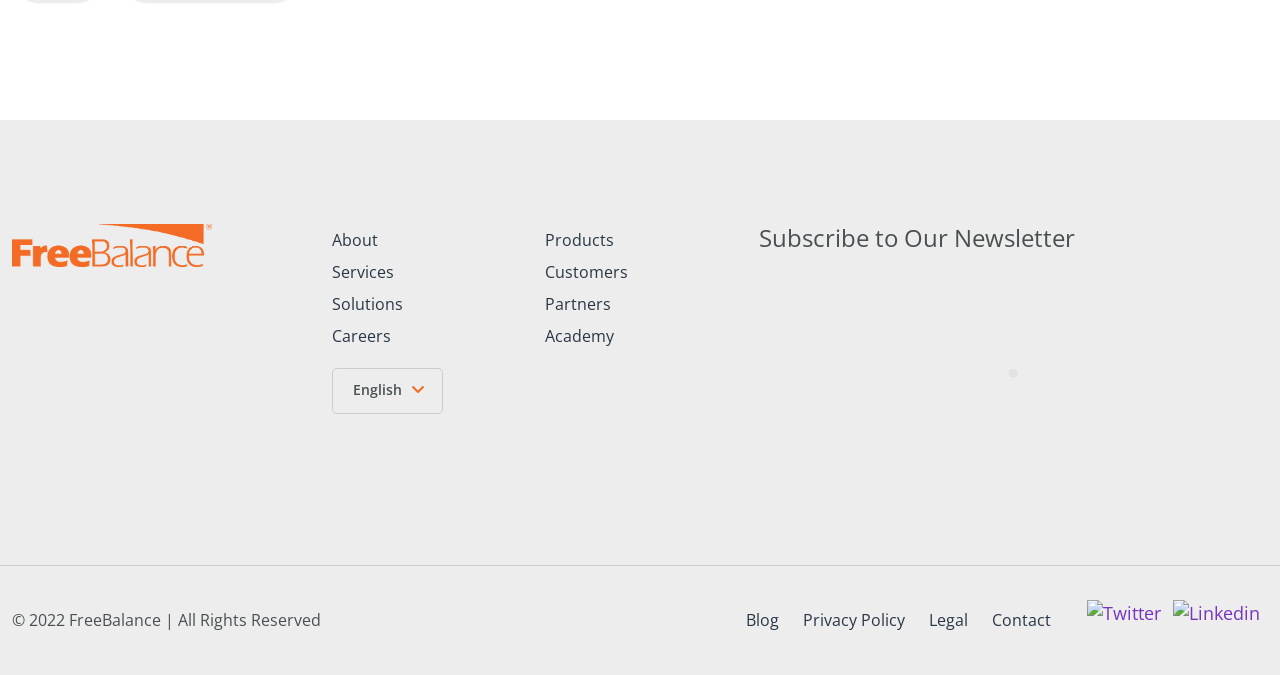How many main menu categories are there?
Using the image, provide a detailed and thorough answer to the question.

There are two main menu categories, 'First Menu' and 'Second Menu', which are identified by their navigation element types and corresponding link elements.